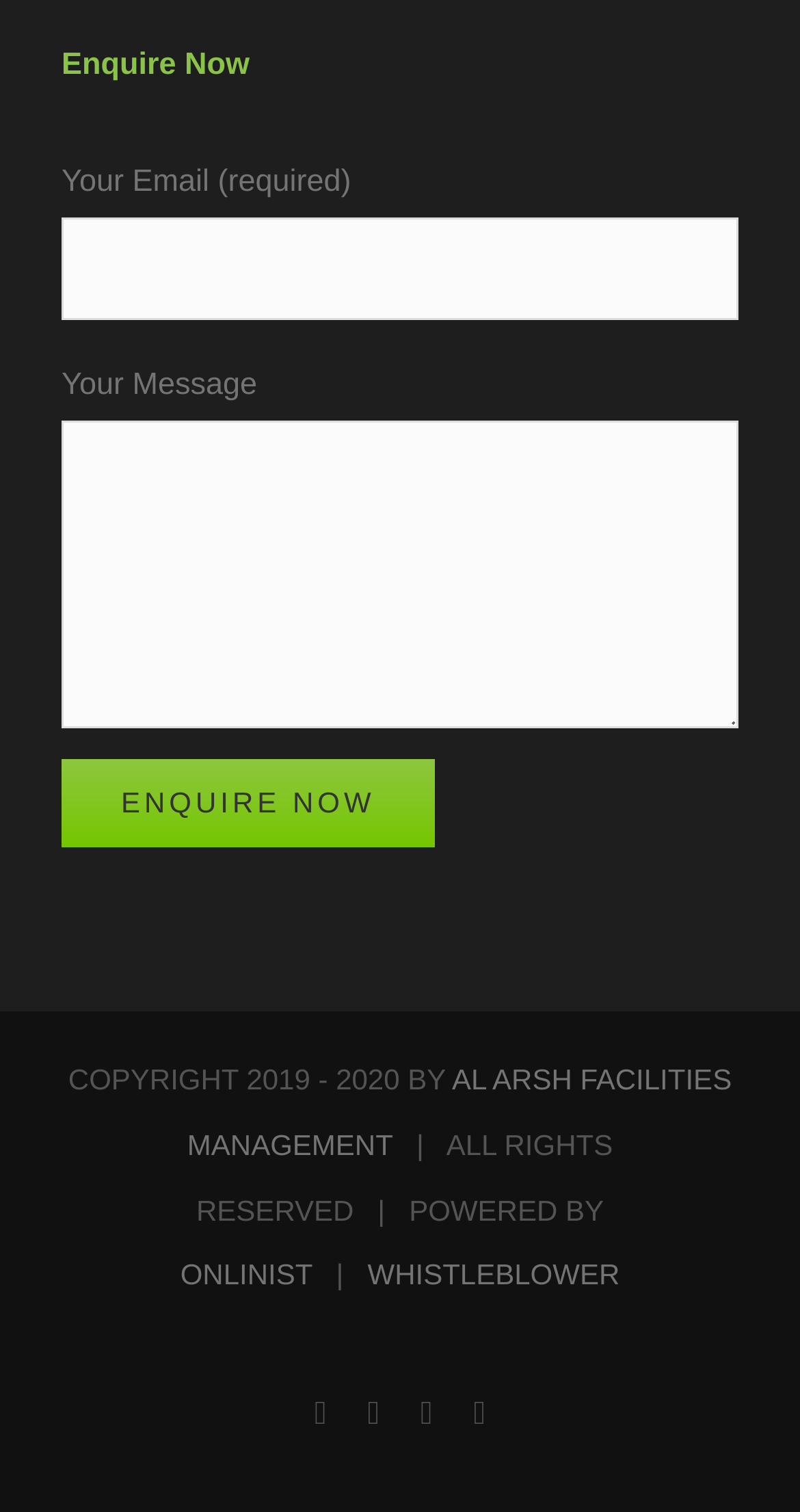Pinpoint the bounding box coordinates of the area that must be clicked to complete this instruction: "Enter your email".

[0.077, 0.144, 0.923, 0.212]